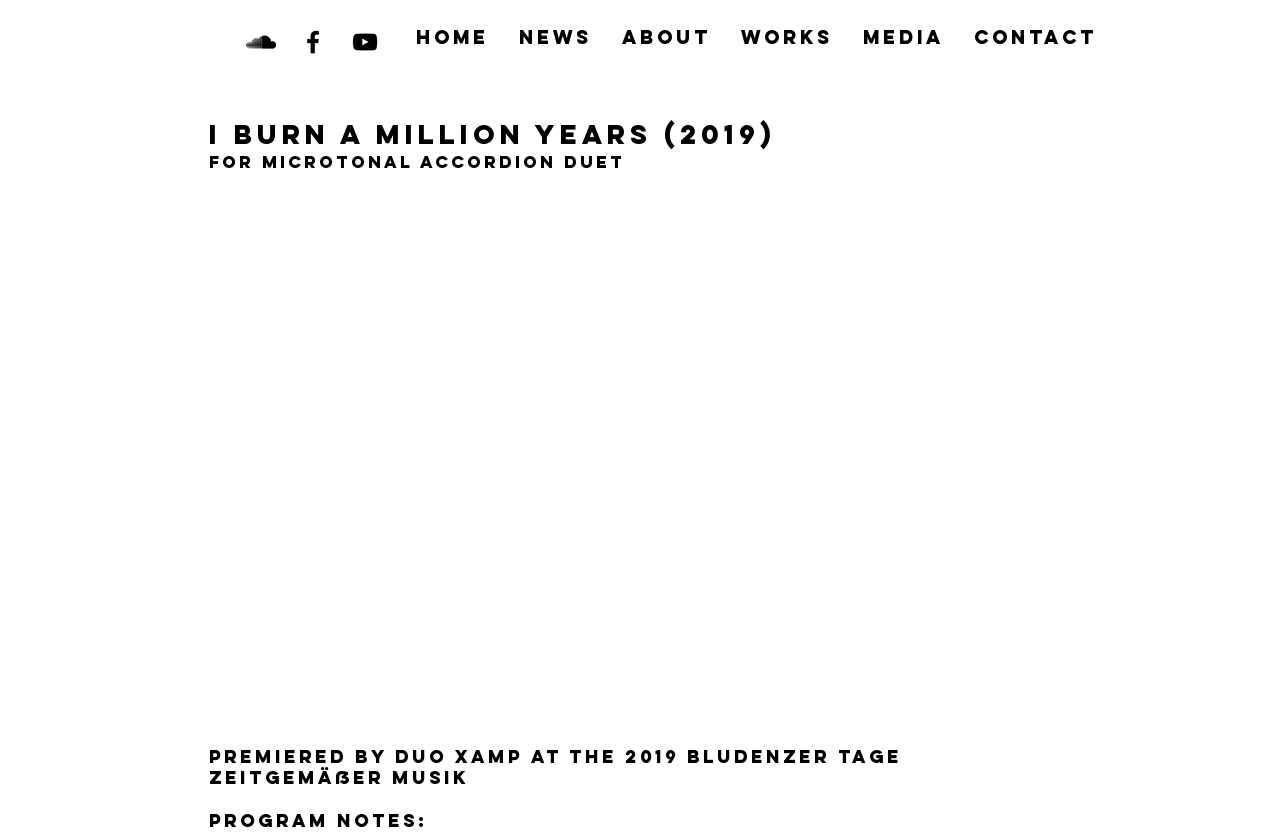Respond with a single word or phrase for the following question: 
How many social media links are there?

3